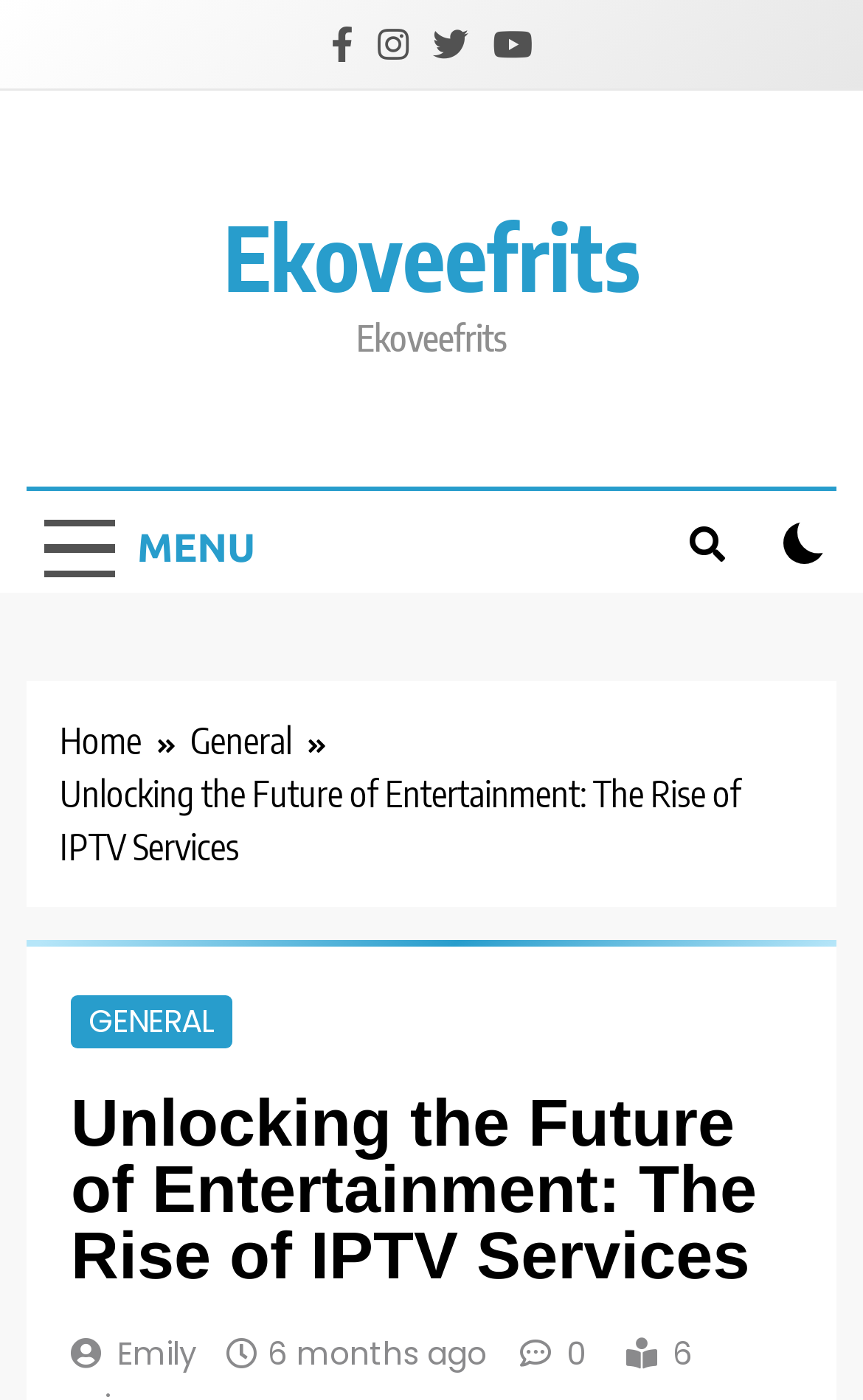Please identify the primary heading of the webpage and give its text content.

Unlocking the Future of Entertainment: The Rise of IPTV Services